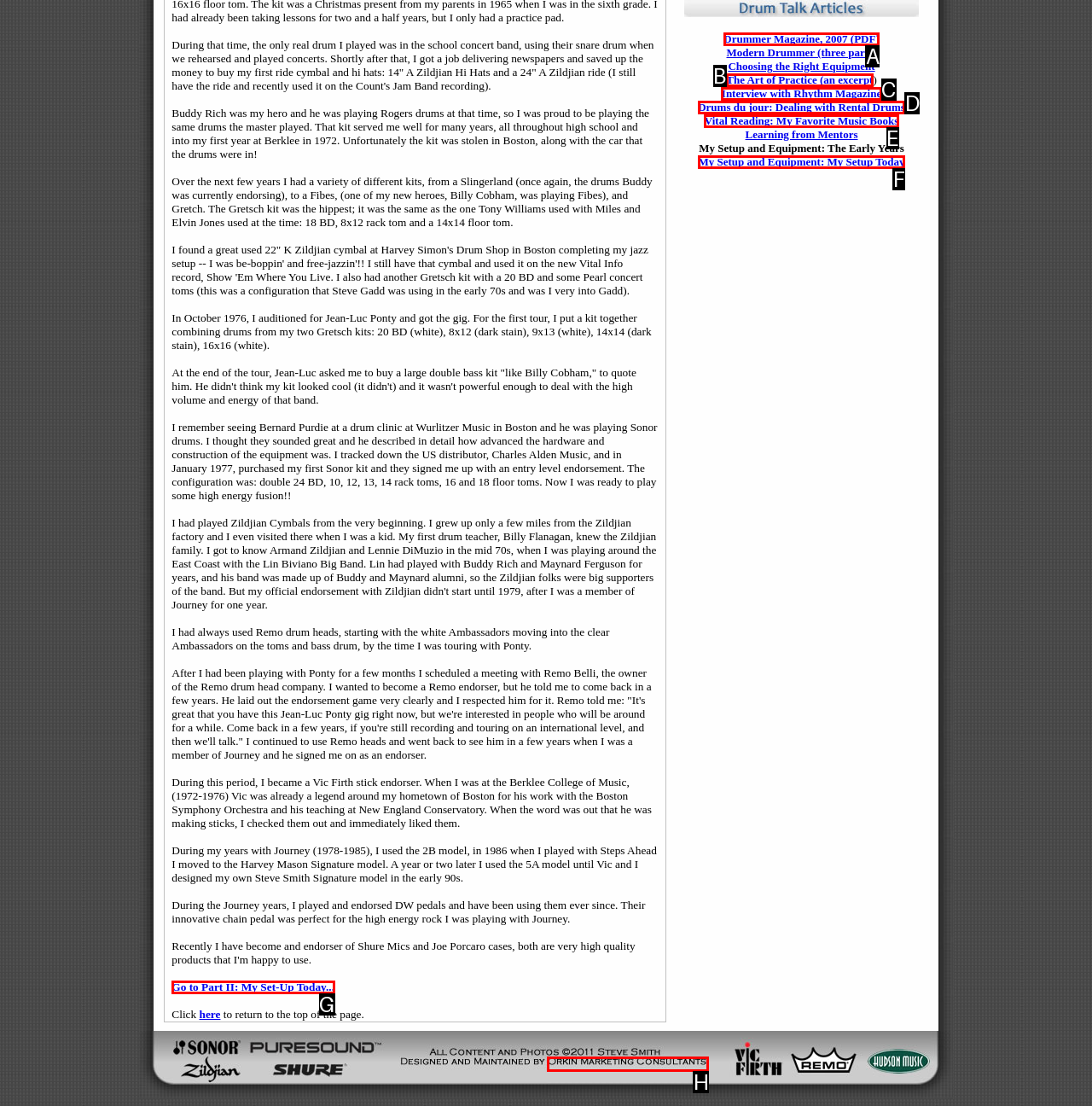Find the HTML element that suits the description: name="footer_graphic_r2_c2_s1"
Indicate your answer with the letter of the matching option from the choices provided.

H